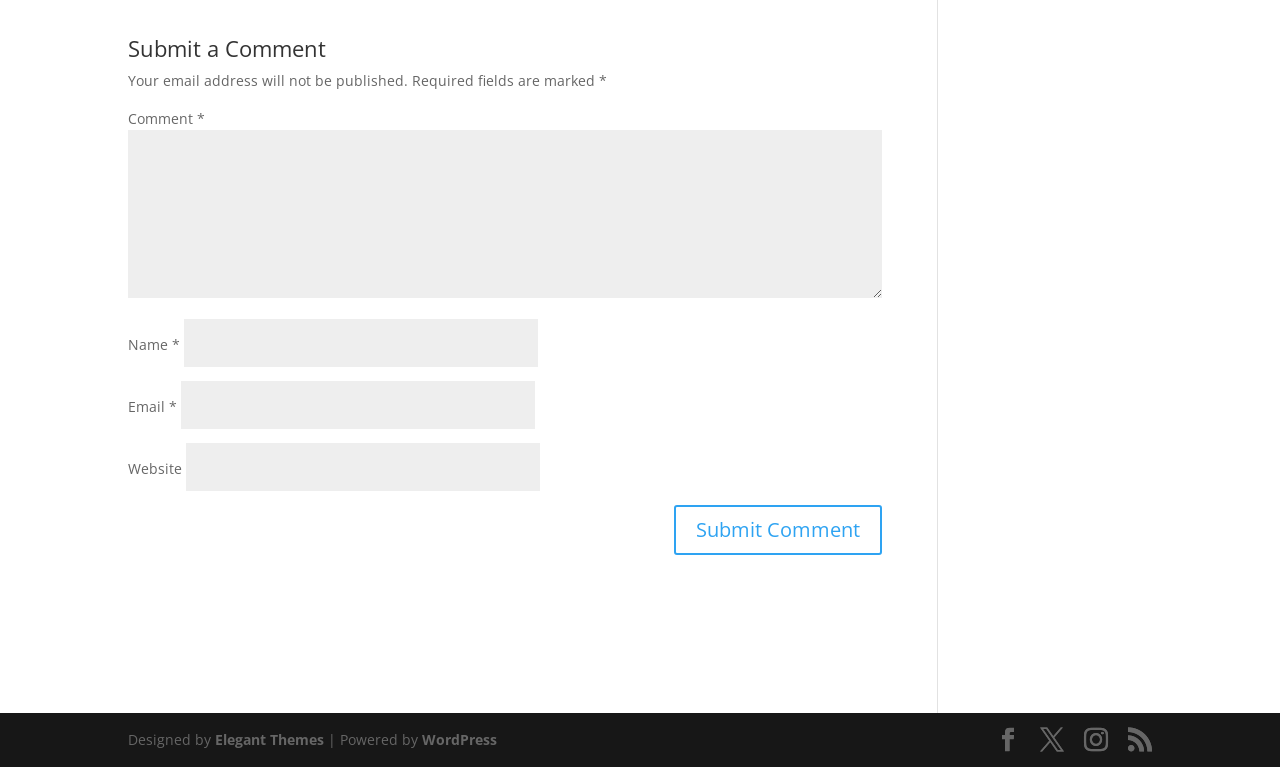Answer the question with a brief word or phrase:
What is the website powered by?

WordPress